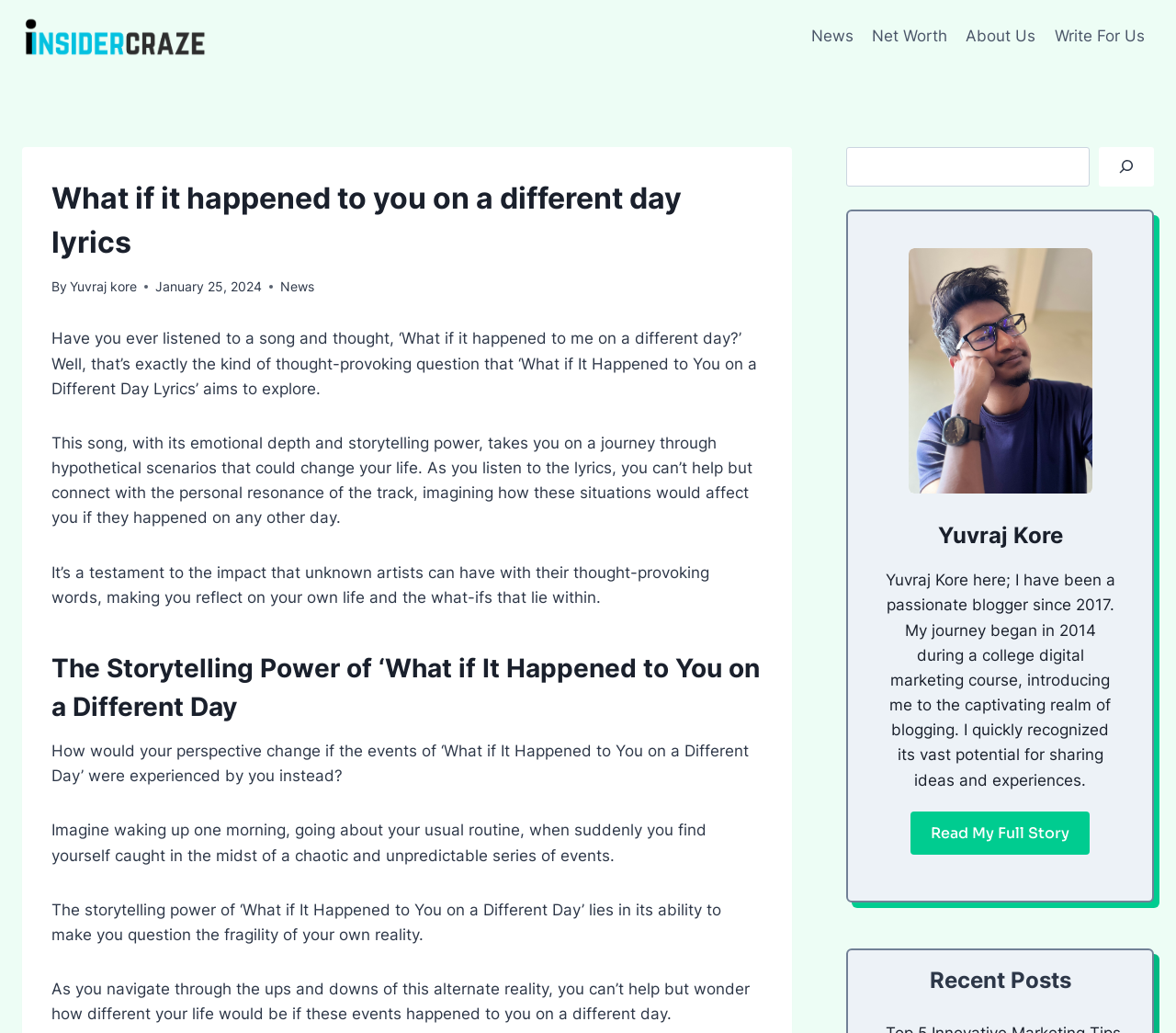Detail the various sections and features present on the webpage.

The webpage is about the song "What if It Happened to You on a Different Day Lyrics" and its thought-provoking themes. At the top left, there is a logo of "insidercraze" with a link to the website. On the top right, there is a primary navigation menu with links to "News", "Net Worth", "About Us", and "Write For Us".

Below the navigation menu, there is a header section with the title "What if it happened to you on a different day lyrics" and a subheading "By Yuvraj kore" along with the date "January 25, 2024". 

The main content of the webpage is divided into several paragraphs that explore the themes of the song. The text discusses how the song's emotional depth and storytelling power take the listener on a journey through hypothetical scenarios that could change their life. The paragraphs are arranged in a vertical column, with each paragraph building on the previous one to create a narrative flow.

On the right side of the webpage, there is a search bar with a search button and a magnifying glass icon. Below the search bar, there is an image of Yuvraj Kore, the author of the article, along with a heading and a brief bio that describes his journey as a blogger. There is also a link to "Read My Full Story" below the bio.

At the bottom of the webpage, there is a heading "Recent Posts" that suggests a list of recent articles or blog posts, although the list itself is not visible in the provided accessibility tree.